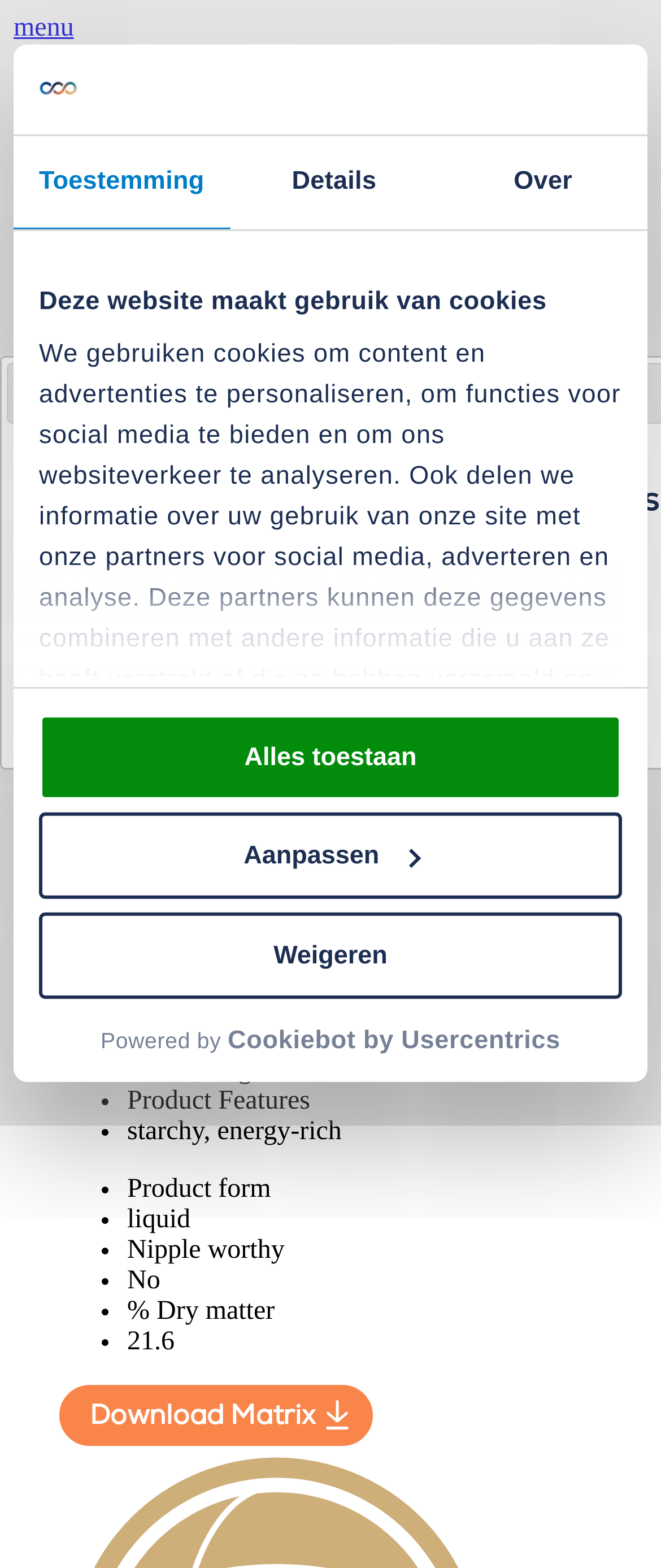Please examine the image and answer the question with a detailed explanation:
What is the percentage of dry matter in Mashed potatoes liquid?

I found the answer by looking at the list of product features and specifications, where it is stated that the percentage of dry matter is 21.6.